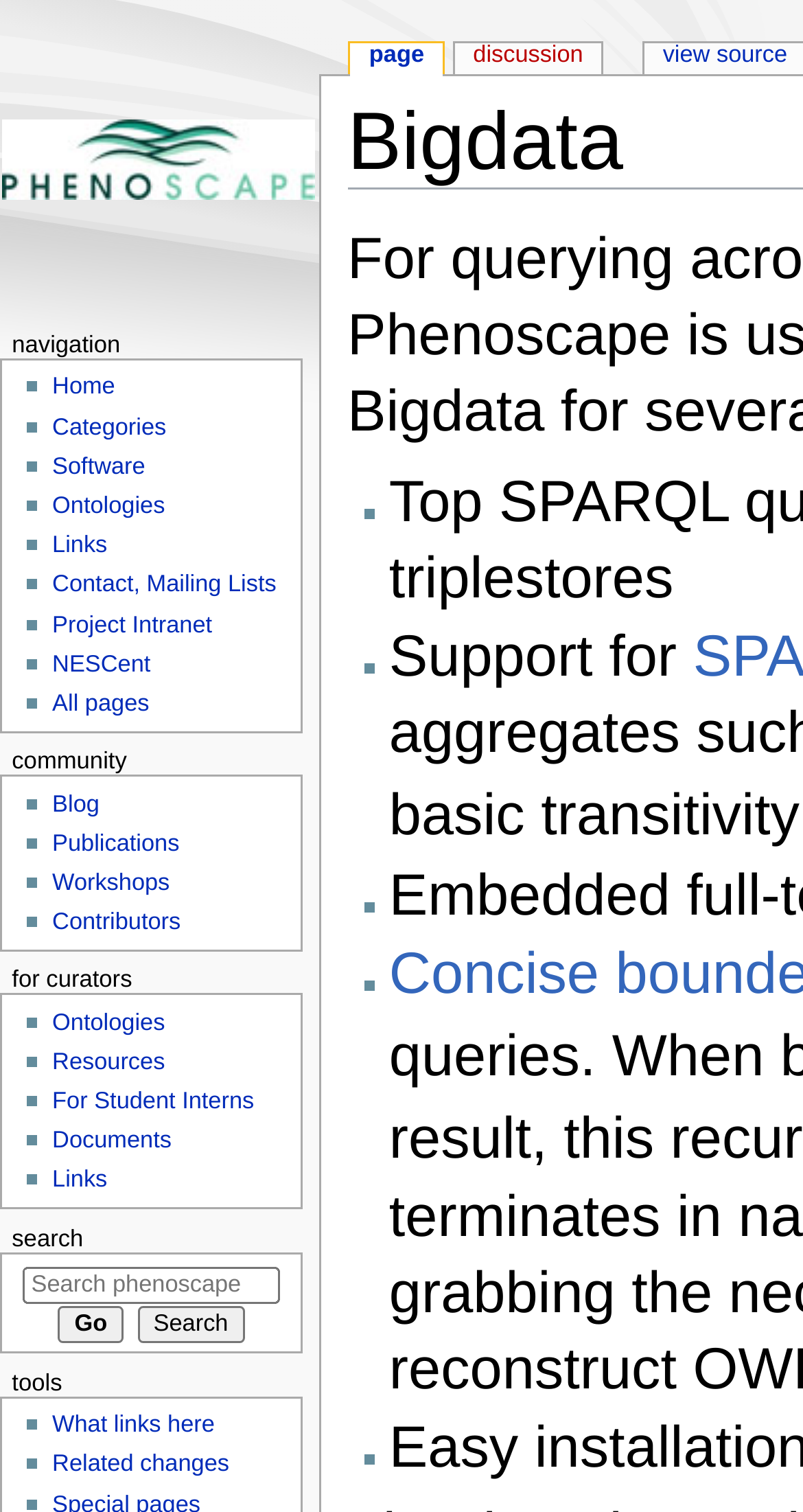What is the shortcut key for searching?
Answer the question based on the image using a single word or a brief phrase.

Alt+f